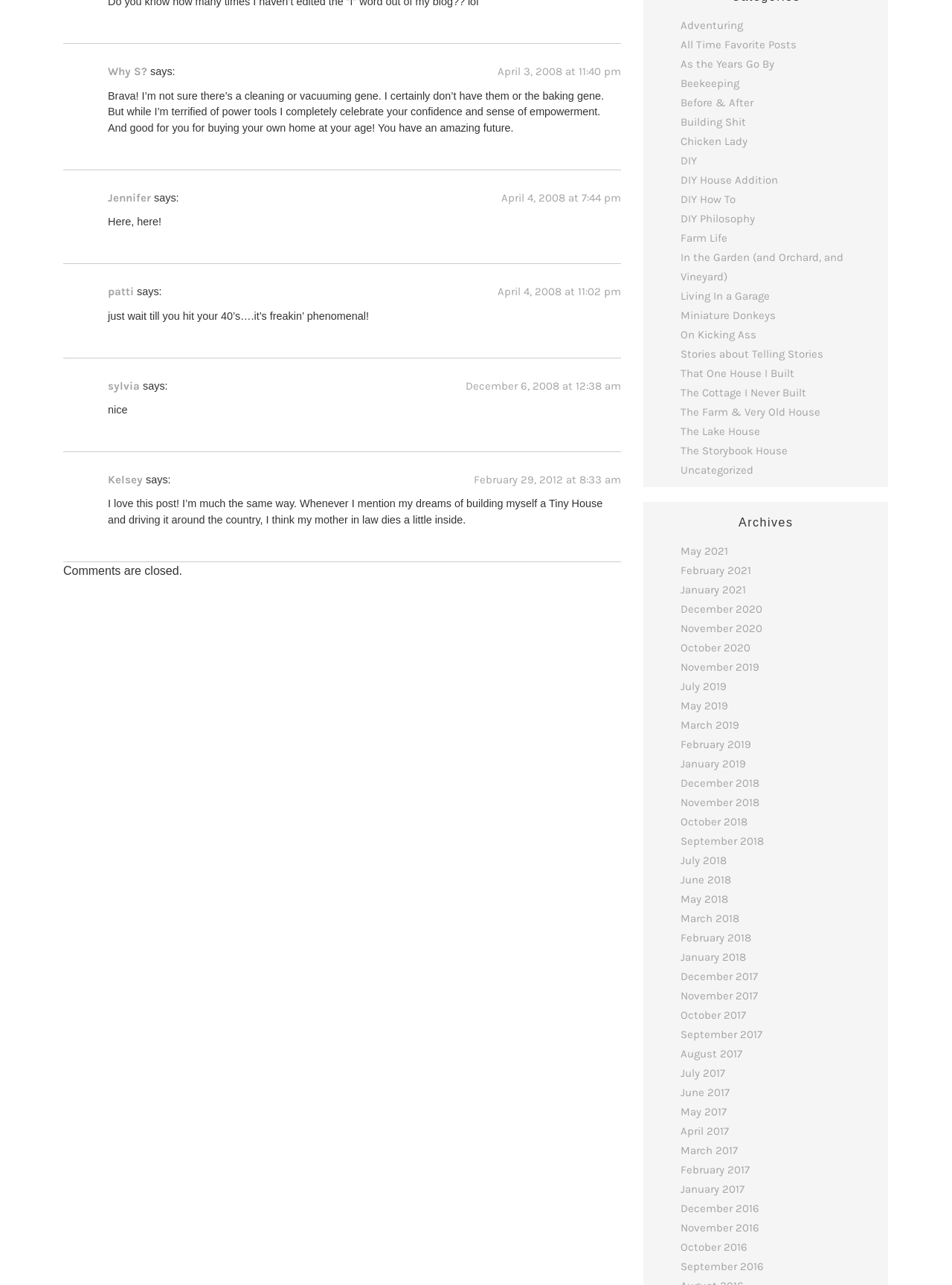For the given element description Stories about Telling Stories, determine the bounding box coordinates of the UI element. The coordinates should follow the format (top-left x, top-left y, bottom-right x, bottom-right y) and be within the range of 0 to 1.

[0.715, 0.27, 0.865, 0.281]